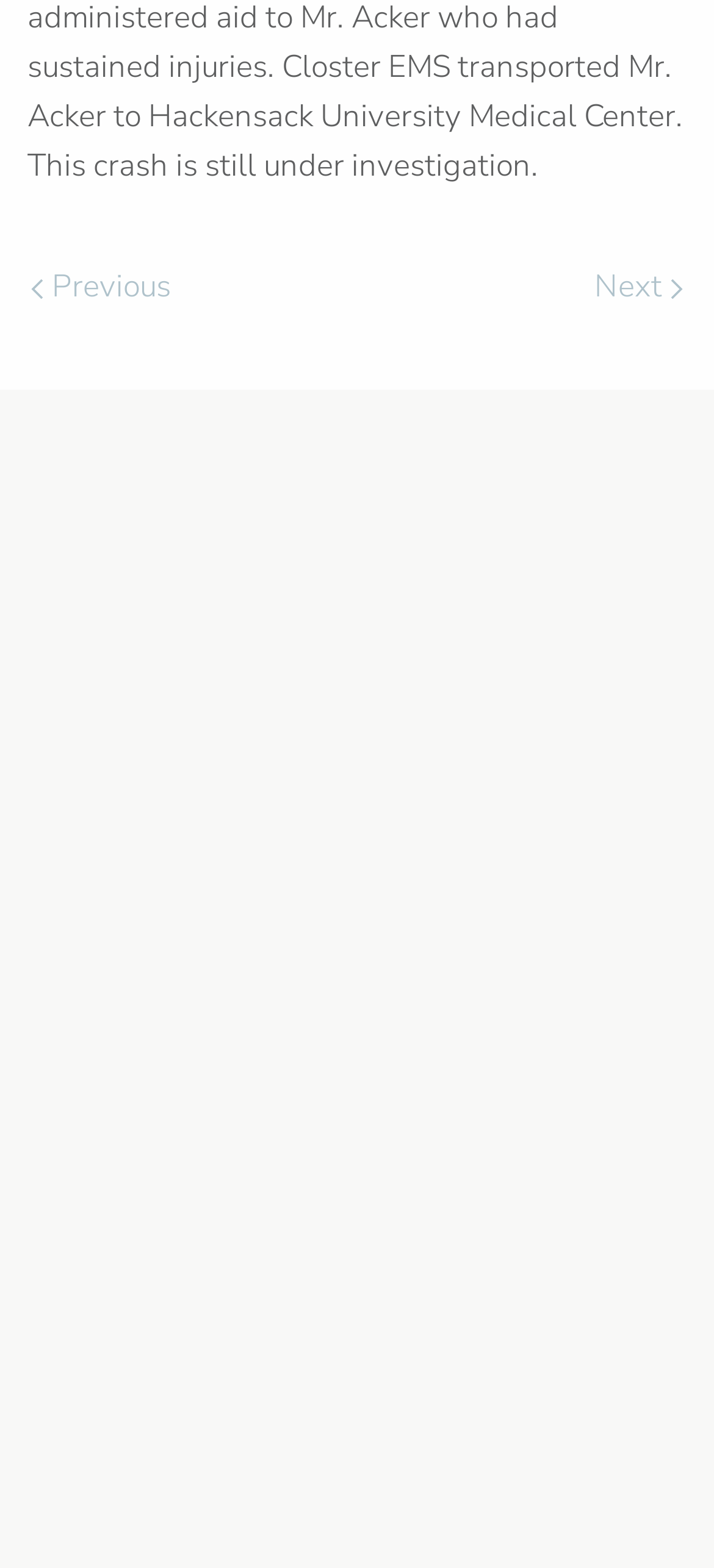Show the bounding box coordinates of the element that should be clicked to complete the task: "Learn about child passenger safety".

[0.038, 0.489, 0.49, 0.516]